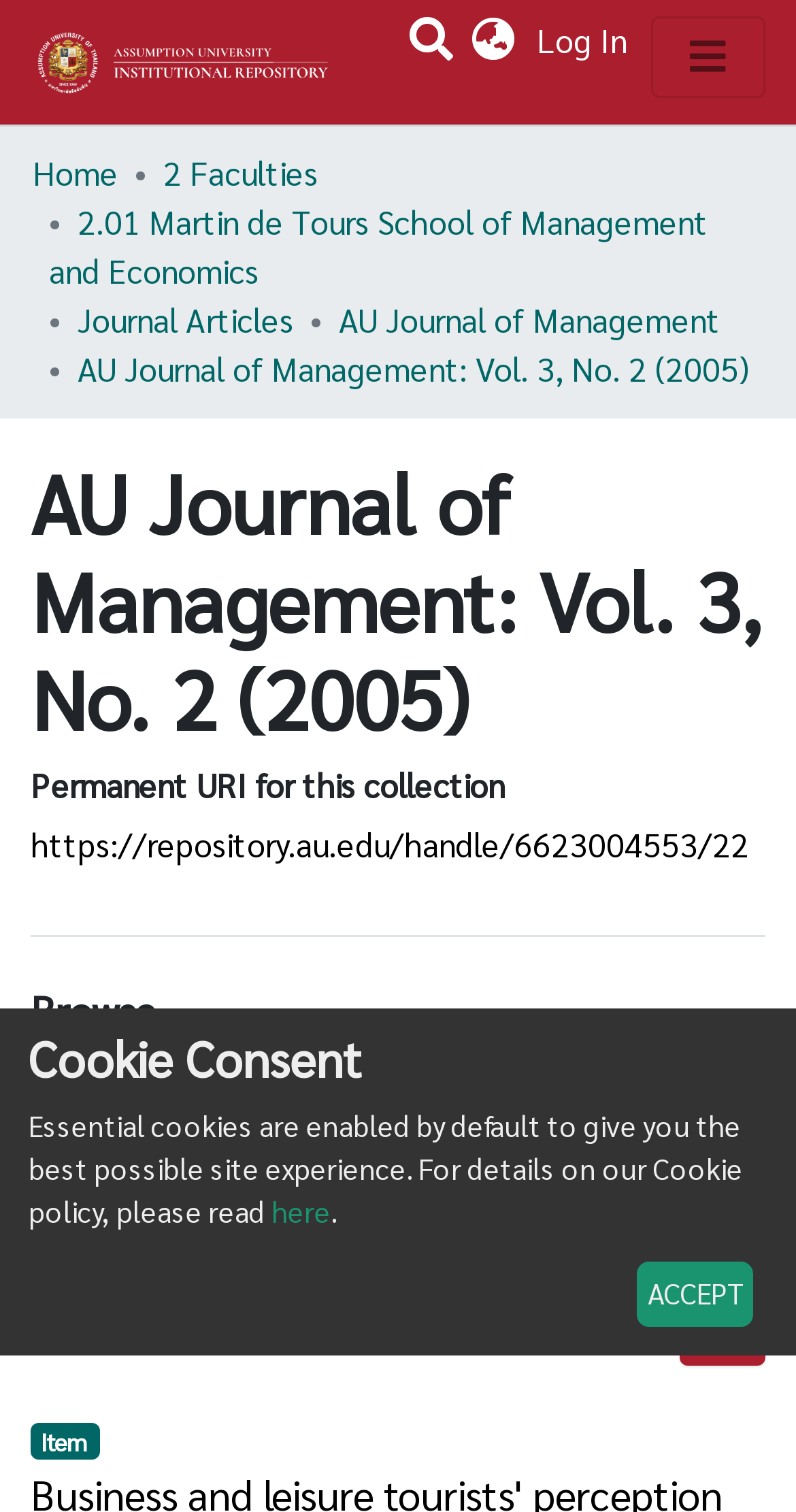Answer the following in one word or a short phrase: 
How many navigation bars are there?

3